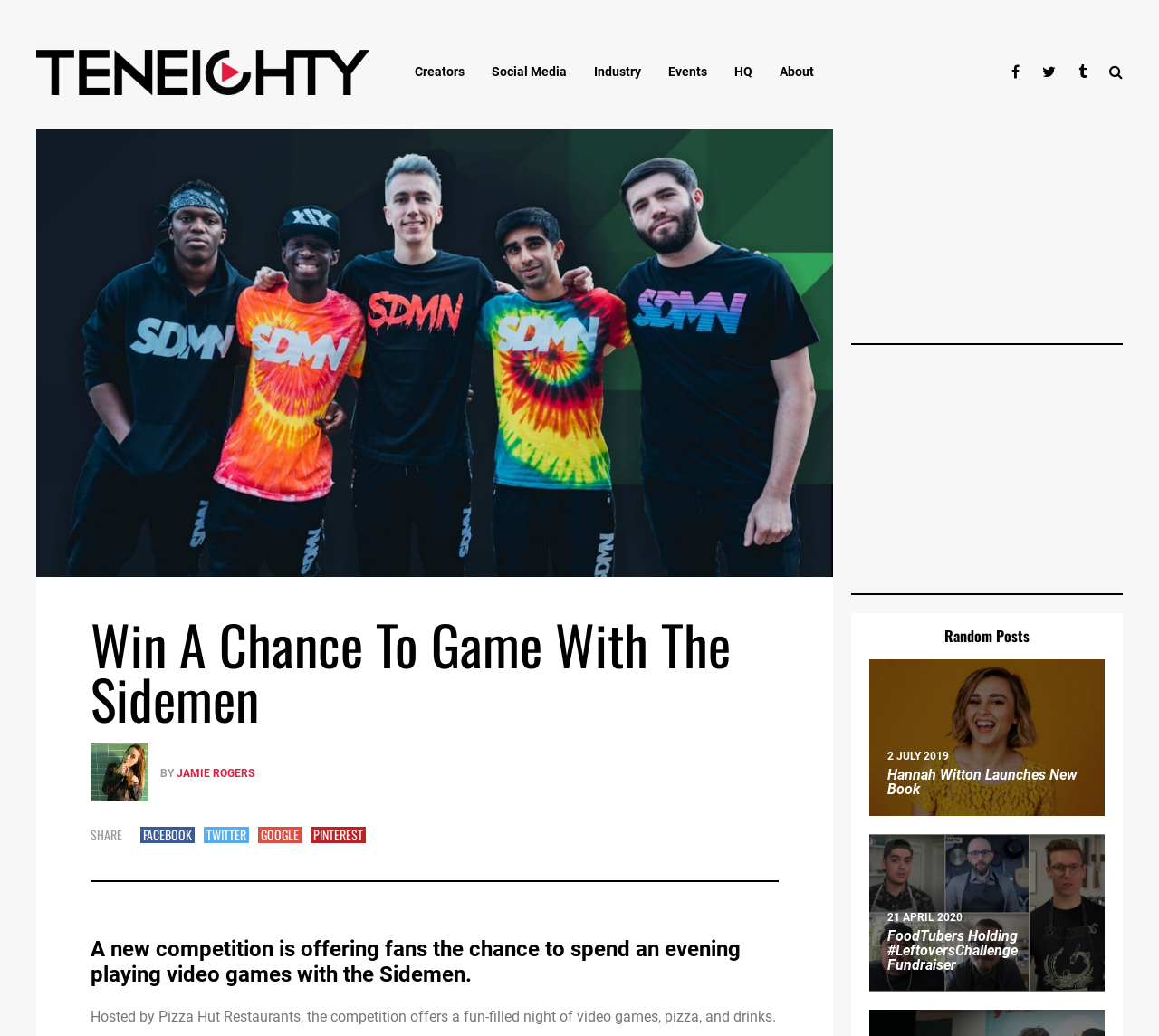Locate the bounding box coordinates of the element that should be clicked to fulfill the instruction: "Read the article about winning a chance to game with the Sidemen".

[0.078, 0.596, 0.672, 0.7]